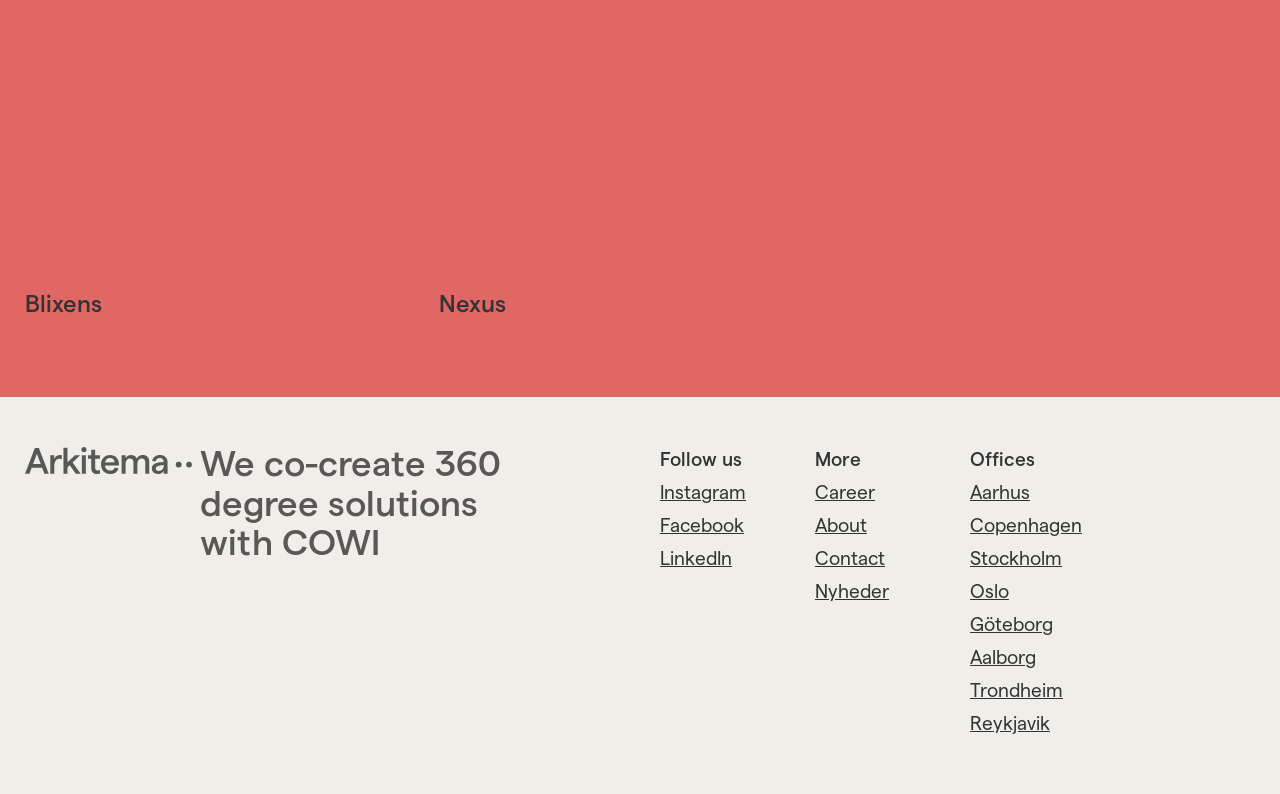What is the company's approach to problem-solving?
Please give a detailed answer to the question using the information shown in the image.

The StaticText 'We co-create 360 degree solutions with COWI' suggests that the company's approach to problem-solving involves co-creation, which implies a collaborative and participatory approach to finding solutions.